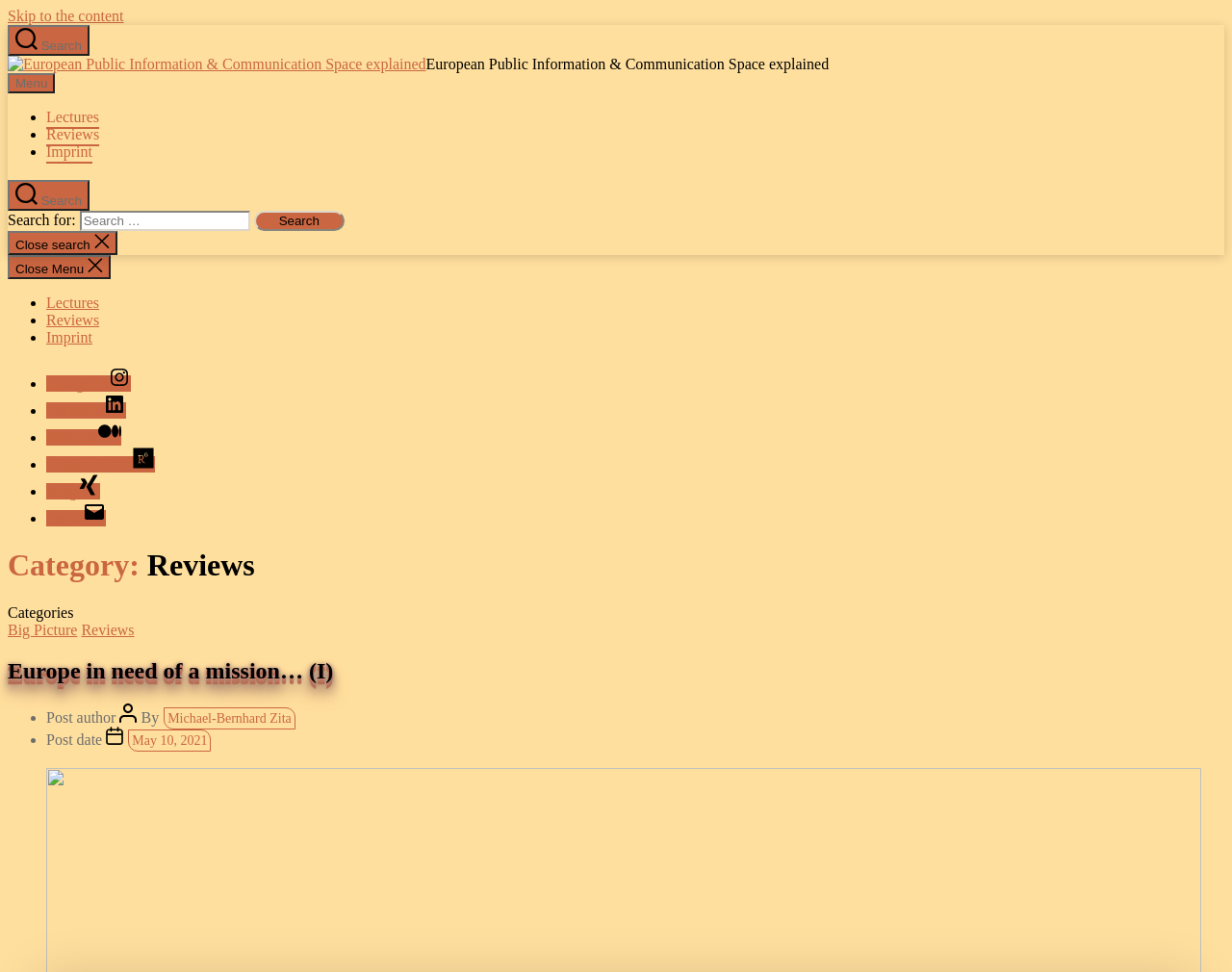Determine the bounding box coordinates for the region that must be clicked to execute the following instruction: "Search for something".

[0.065, 0.217, 0.203, 0.238]